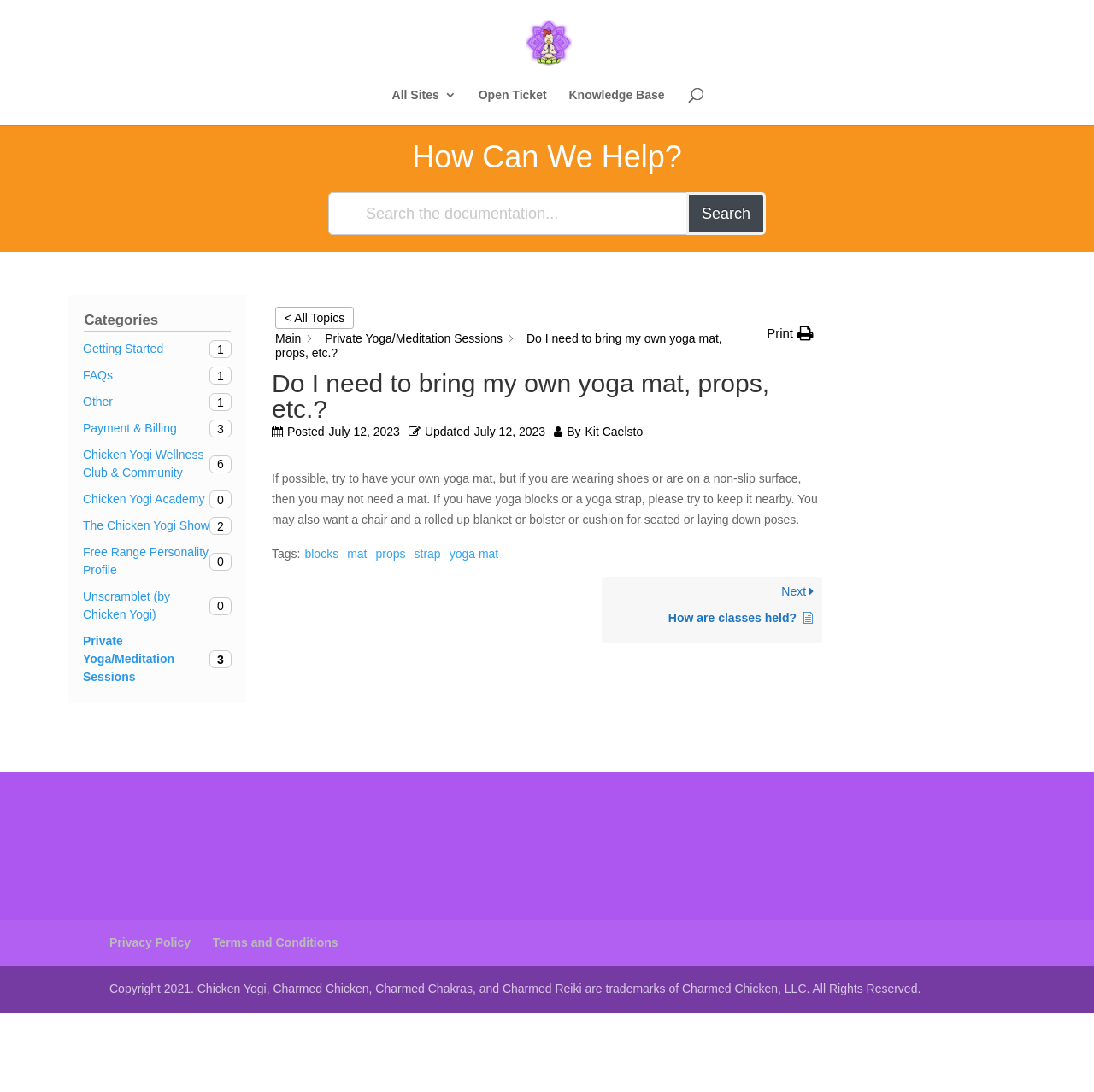Please specify the bounding box coordinates in the format (top-left x, top-left y, bottom-right x, bottom-right y), with values ranging from 0 to 1. Identify the bounding box for the UI component described as follows: Chicken Yogi Academy 0

[0.076, 0.449, 0.212, 0.466]